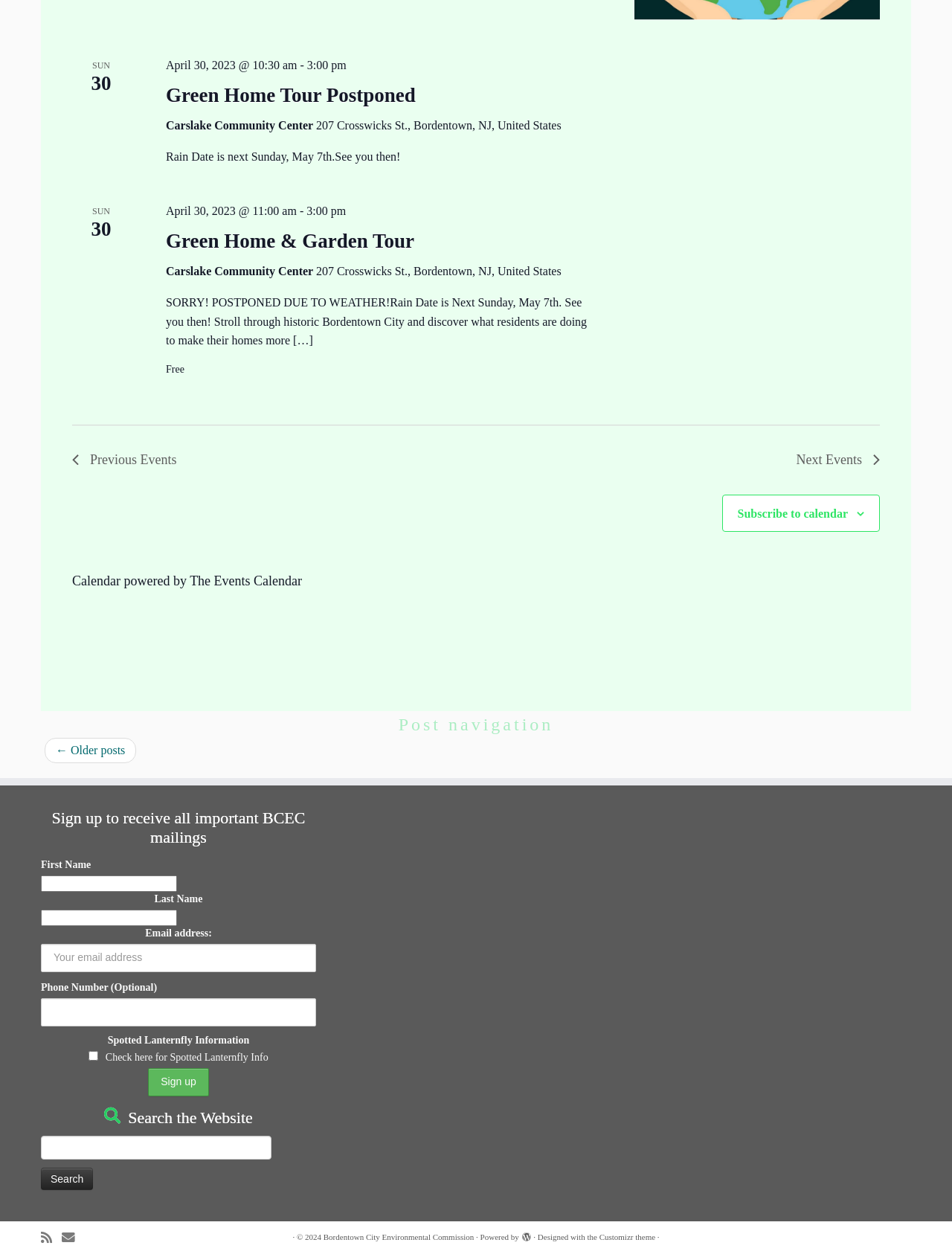Find the bounding box coordinates of the element to click in order to complete the given instruction: "Search the Website."

[0.043, 0.901, 0.332, 0.944]